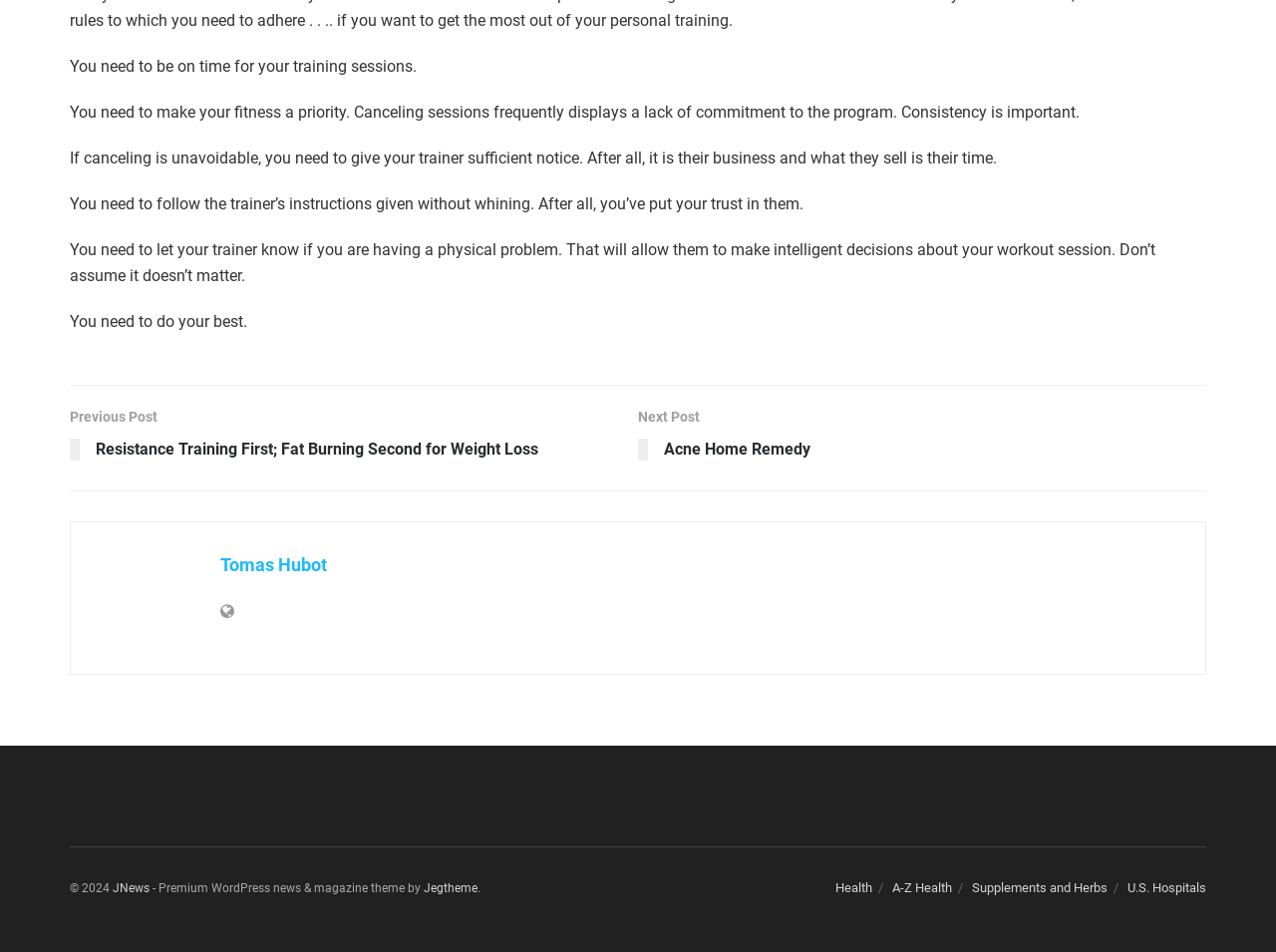What is the author of the article?
Refer to the image and give a detailed answer to the query.

The author of the article can be found by looking at the image and heading elements with the text 'Tomas Hubot'. This suggests that Tomas Hubot is the author of the article.